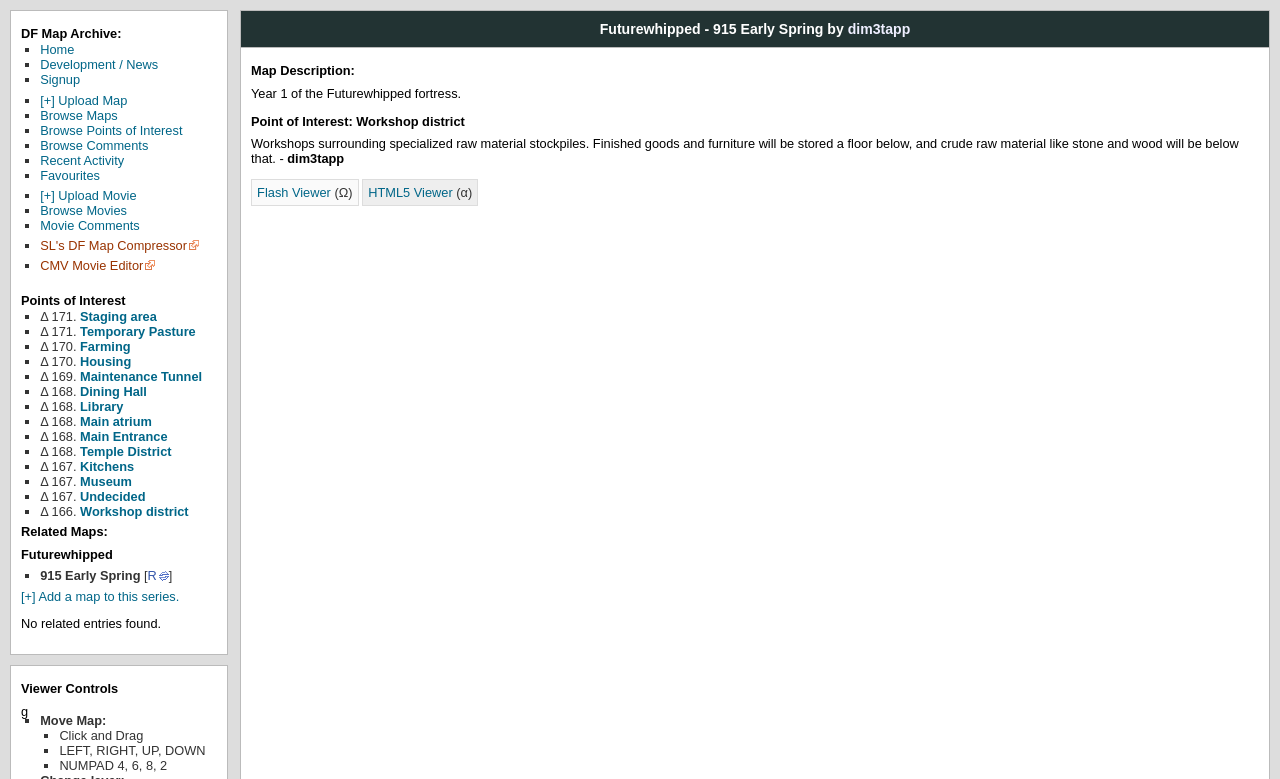Answer the question with a brief word or phrase:
What is the purpose of the workshops in the map?

Raw material stockpiles